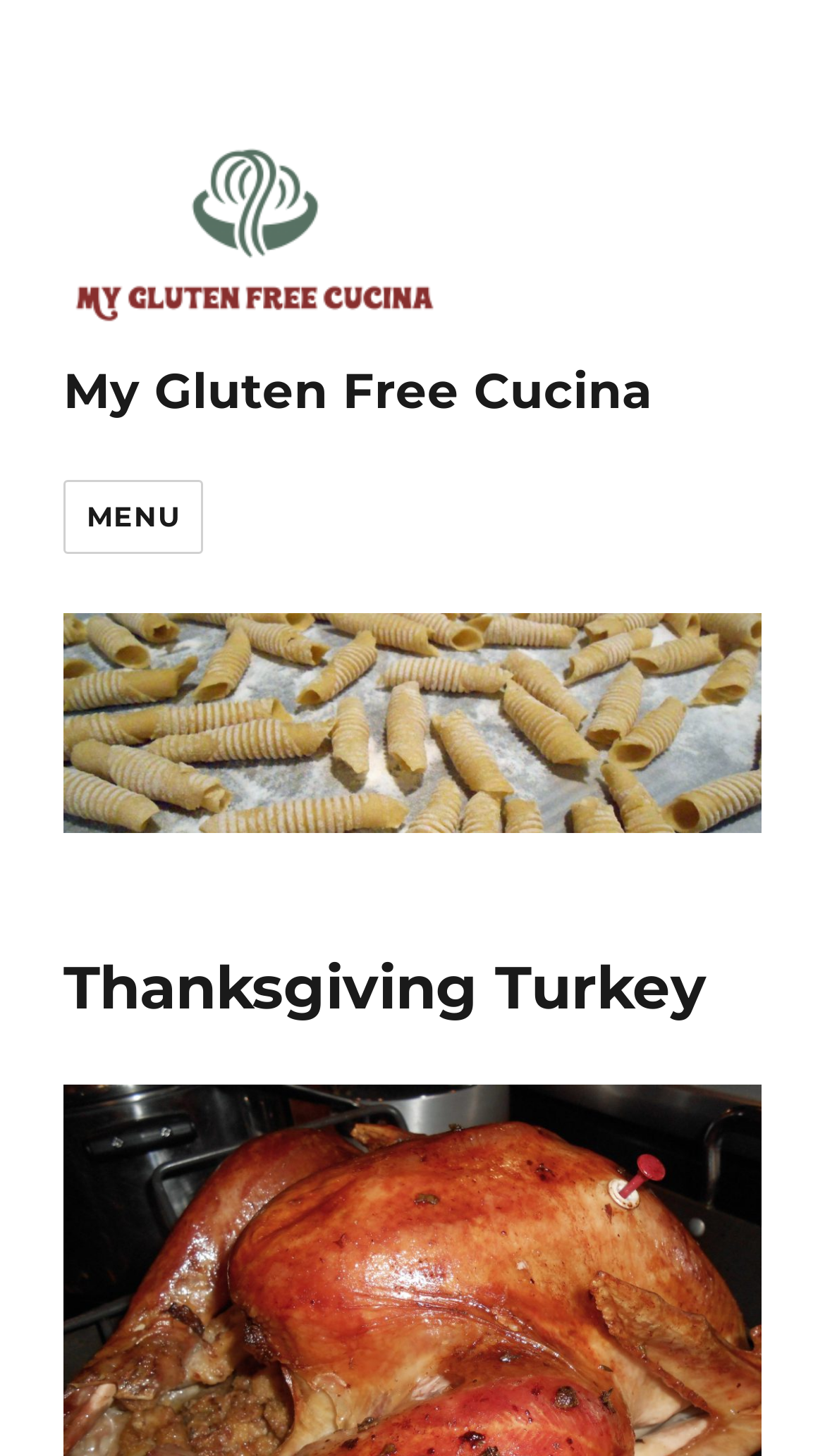Utilize the details in the image to thoroughly answer the following question: Is the menu expanded?

The button element with the text 'MENU' has an attribute 'expanded' set to 'False', which suggests that the menu is not expanded.